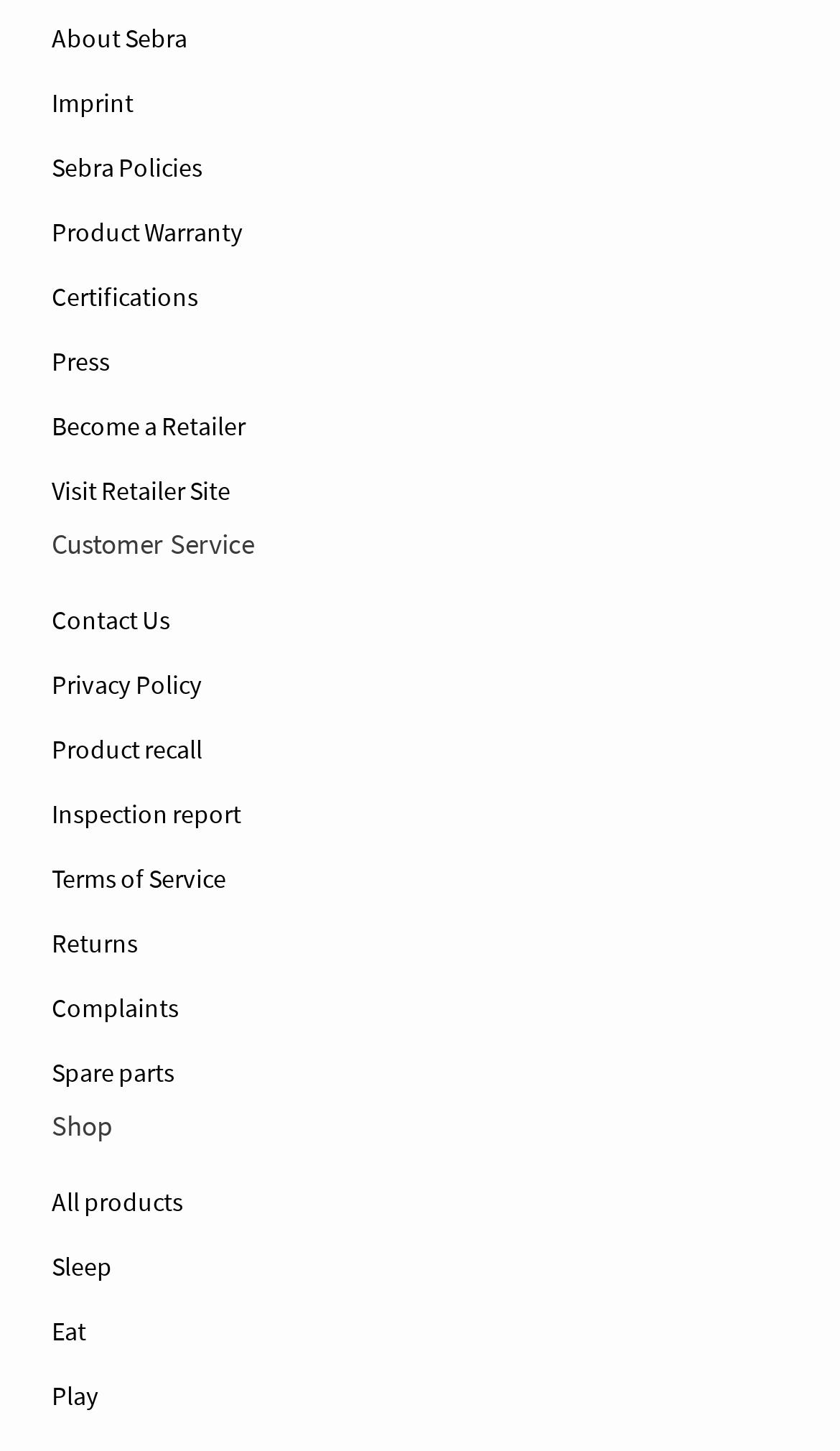Using the webpage screenshot and the element description Contact Us, determine the bounding box coordinates. Specify the coordinates in the format (top-left x, top-left y, bottom-right x, bottom-right y) with values ranging from 0 to 1.

[0.062, 0.405, 0.938, 0.45]